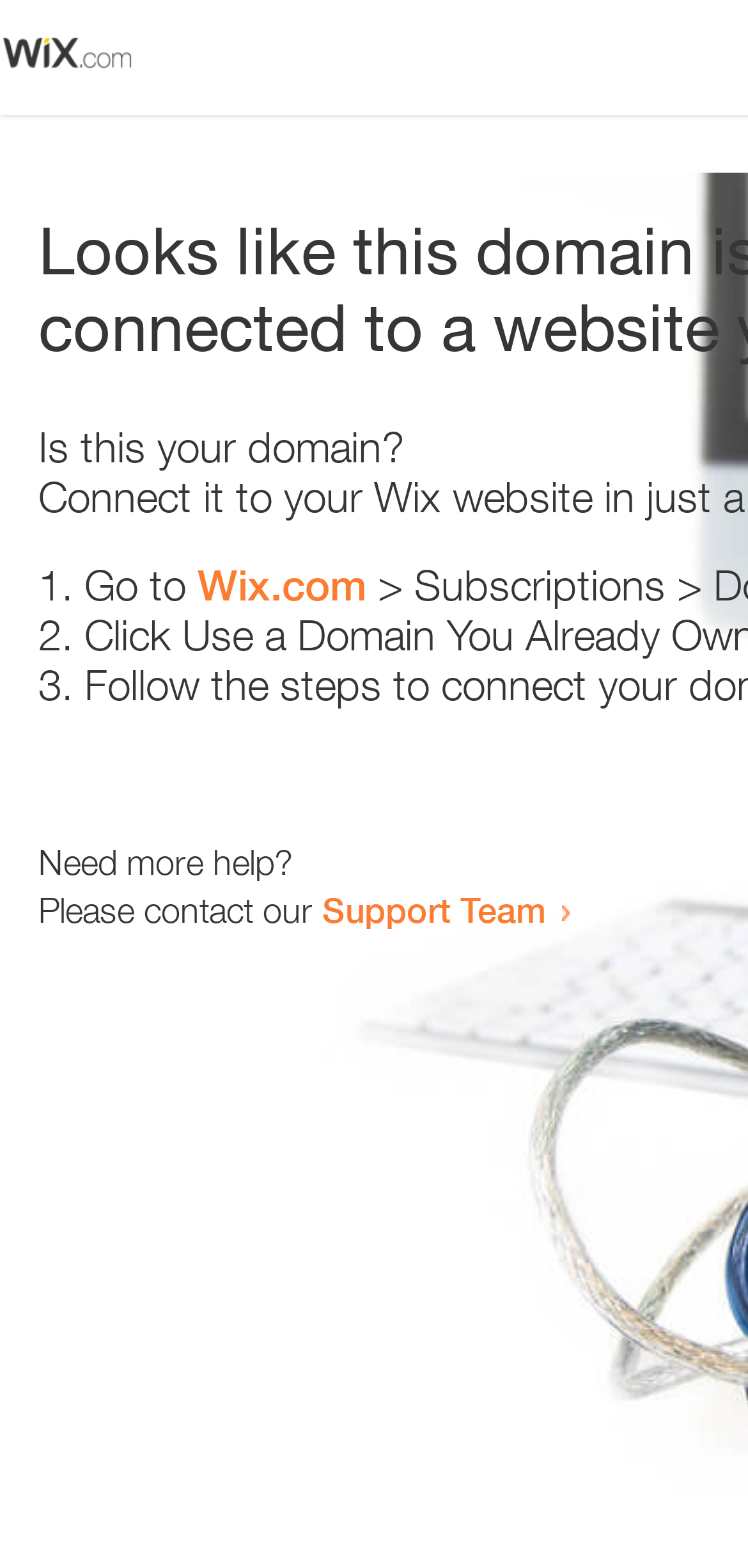Identify and extract the heading text of the webpage.

Looks like this domain isn't
connected to a website yet